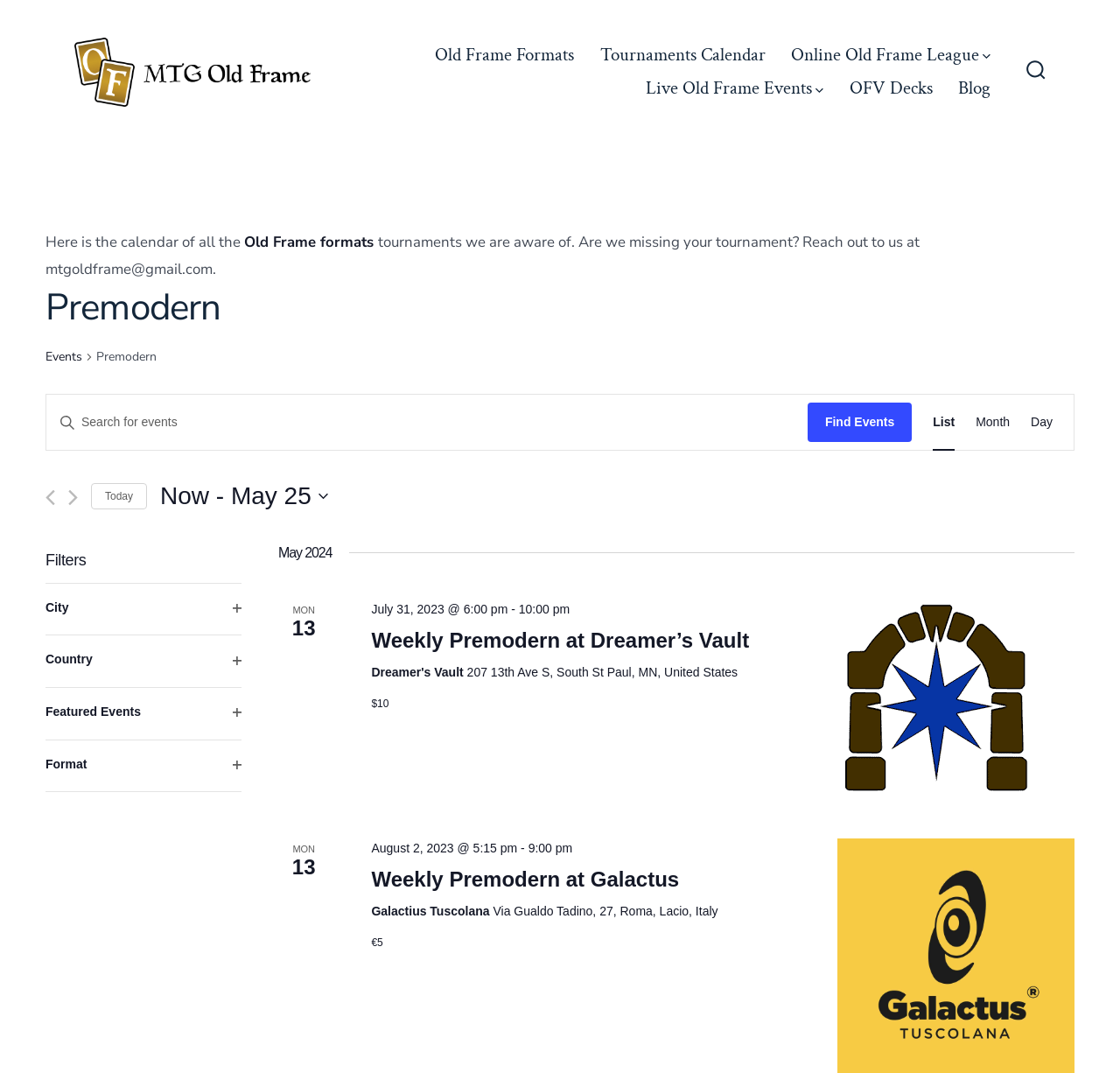Detail the various sections and features of the webpage.

This webpage appears to be a calendar of events for Magic: The Gathering (MTG) Old Frame tournaments and events. At the top of the page, there is a search toggle button and a logo for MTG Old Frame. Below the logo, there is a horizontal navigation menu with links to Old Frame Formats, Tournaments Calendar, Online Old Frame League, Live Old Frame Events, OFV Decks, and Blog.

The main content of the page is divided into two sections. The left section contains a calendar of events, with a heading "Premodern" and a search bar to filter events by keyword. Below the search bar, there are links to navigate through the events, including "Events", "List", "Month", "Day", "Previous Events", and "Next Events". There is also a date picker to select a specific date.

The right section of the page displays a list of upcoming events, with each event listed as an article. Each event includes a link to the event details, a time and date, a location, and an entry fee. There are multiple events listed, with the most recent events displayed first.

At the bottom of the page, there is a filters form that allows users to filter events by city, country, featured events, and format.